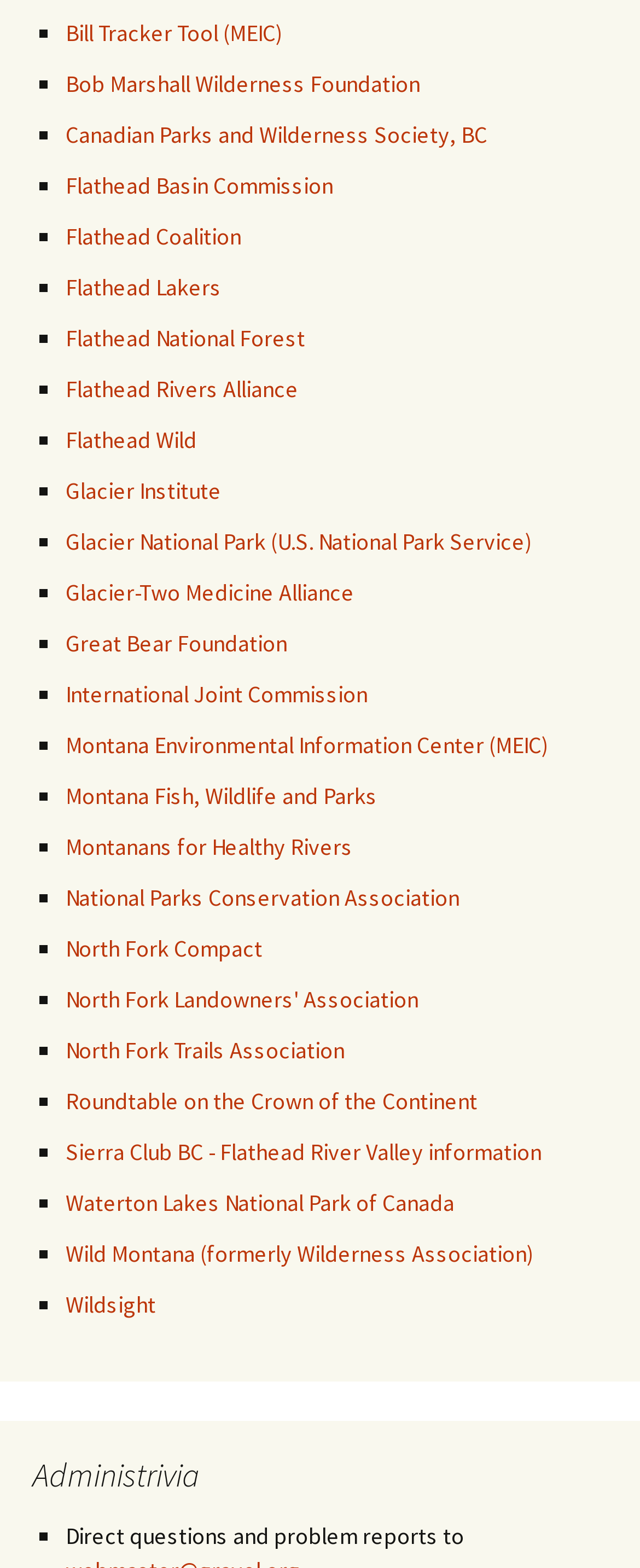Find the bounding box coordinates of the UI element according to this description: "Wild Montana (formerly Wilderness Association)".

[0.103, 0.79, 0.833, 0.809]